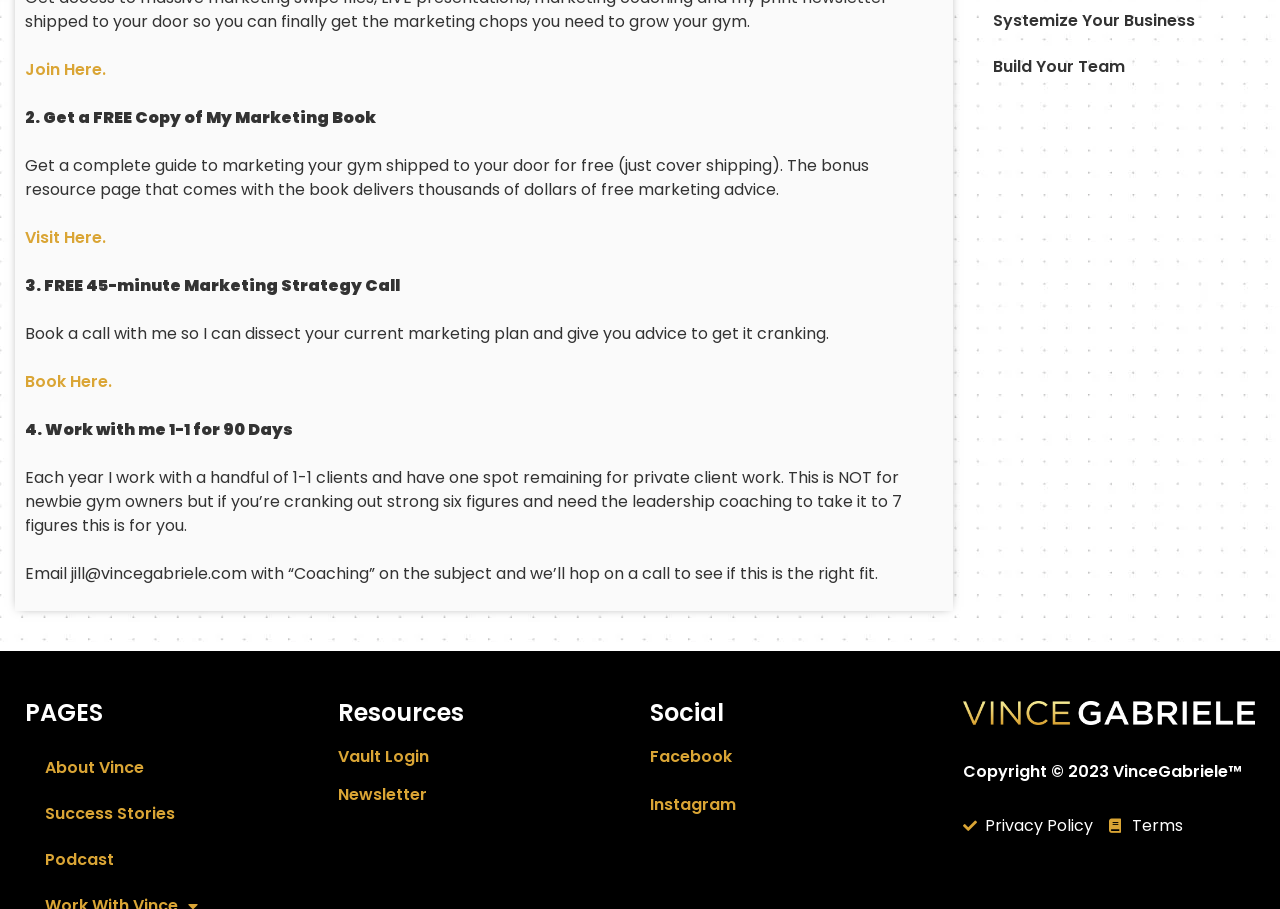Please pinpoint the bounding box coordinates for the region I should click to adhere to this instruction: "Book a call".

[0.02, 0.407, 0.052, 0.433]